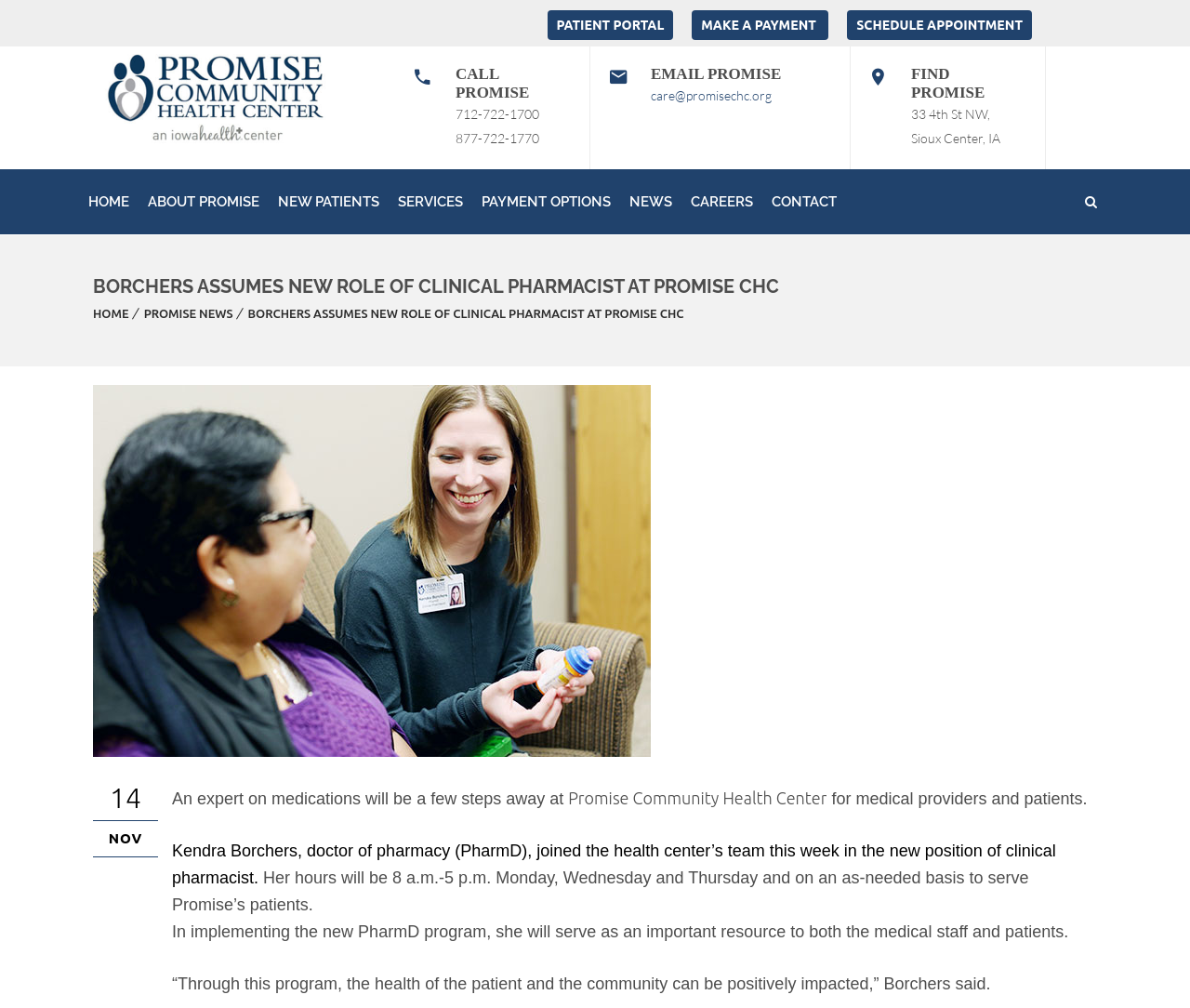Give a full account of the webpage's elements and their arrangement.

The webpage is about Promise Community Health Center, a medical clinic located in Sioux Center, Northwest Iowa. At the top, there are several links, including "PATIENT PORTAL", "MAKE A PAYMENT", and "SCHEDULE APPOINTMENT", which are positioned horizontally across the page. Below these links, there is a logo of Promise Community Health Center, accompanied by a link to the health center's homepage.

On the left side of the page, there are several navigation links, including "HOME", "ABOUT PROMISE", "NEW PATIENTS", "SERVICES", "PAYMENT OPTIONS", "NEWS", "CAREERS", and "CONTACT". These links are stacked vertically.

In the main content area, there is a heading that reads "BORCHERS ASSUMES NEW ROLE OF CLINICAL PHARMACIST AT PROMISE CHC". Below this heading, there are three links: "HOME", "PROMISE NEWS", and the same heading as above. 

To the right of these links, there is a large image that takes up most of the width of the page. The image is accompanied by a block of text that describes Kendra Borchers, a doctor of pharmacy who has joined the health center's team as a clinical pharmacist. The text explains her role, hours, and the benefits of the new PharmD program she will be implementing.

At the top right corner of the page, there are three headings: "CALL PROMISE", "EMAIL PROMISE", and "FIND PROMISE", each with corresponding contact information.